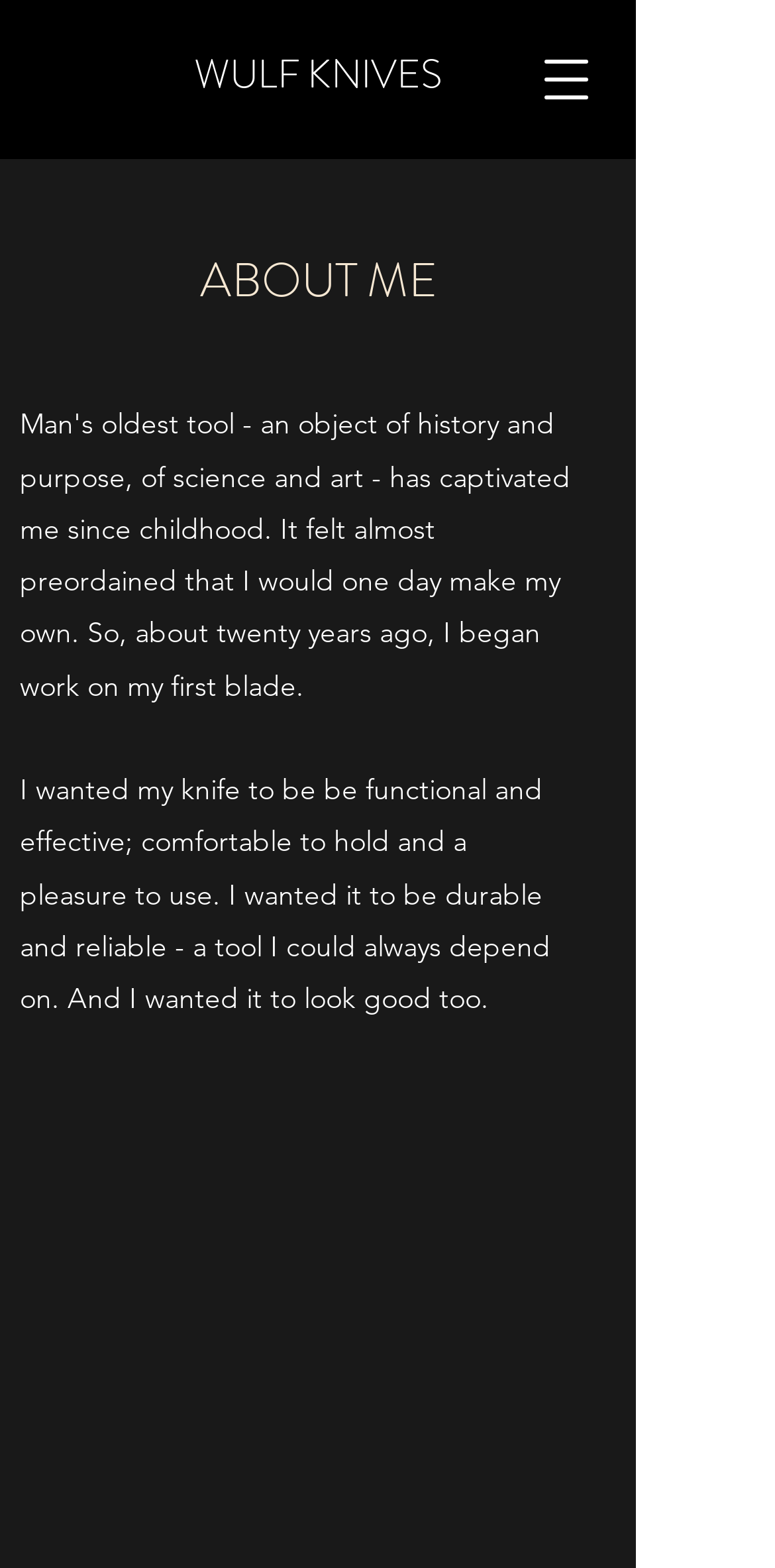Construct a thorough caption encompassing all aspects of the webpage.

The webpage is about the "About Me" section of Wulf Knives. At the top right corner, there is a button to open a navigation menu. Below it, in the top center, is a link to "WULF KNIVES". 

On the left side, there is a heading "ABOUT ME" in a prominent position. Below it, there is a series of headings that form a paragraph, describing the author's fascination with knives since childhood and their goal to create functional, effective, comfortable, durable, and visually appealing knives. The text is divided into multiple headings, but they are positioned in a continuous block, suggesting a single passage of text.